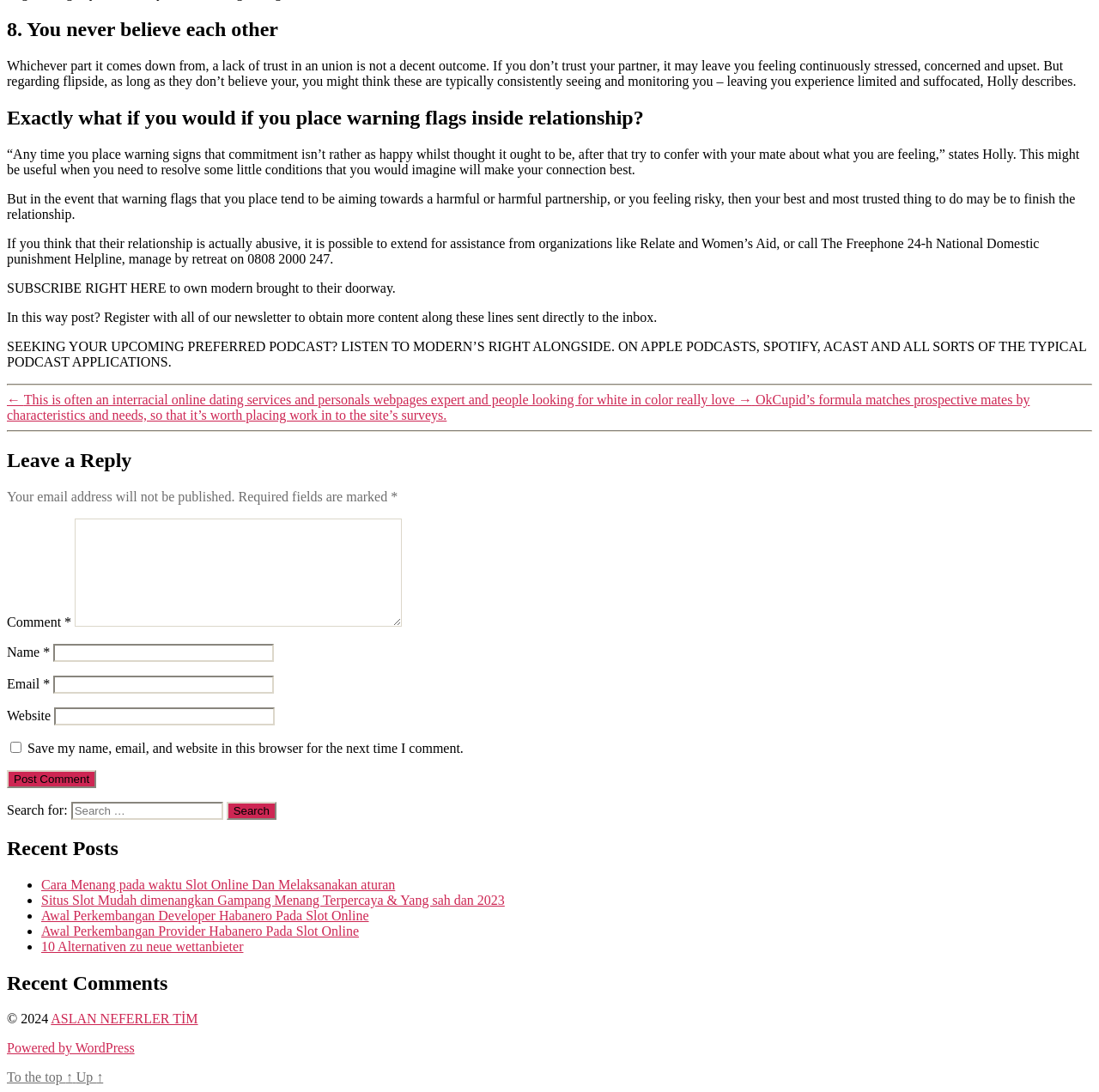Given the element description: "Powered by WordPress", predict the bounding box coordinates of the UI element it refers to, using four float numbers between 0 and 1, i.e., [left, top, right, bottom].

[0.006, 0.953, 0.122, 0.967]